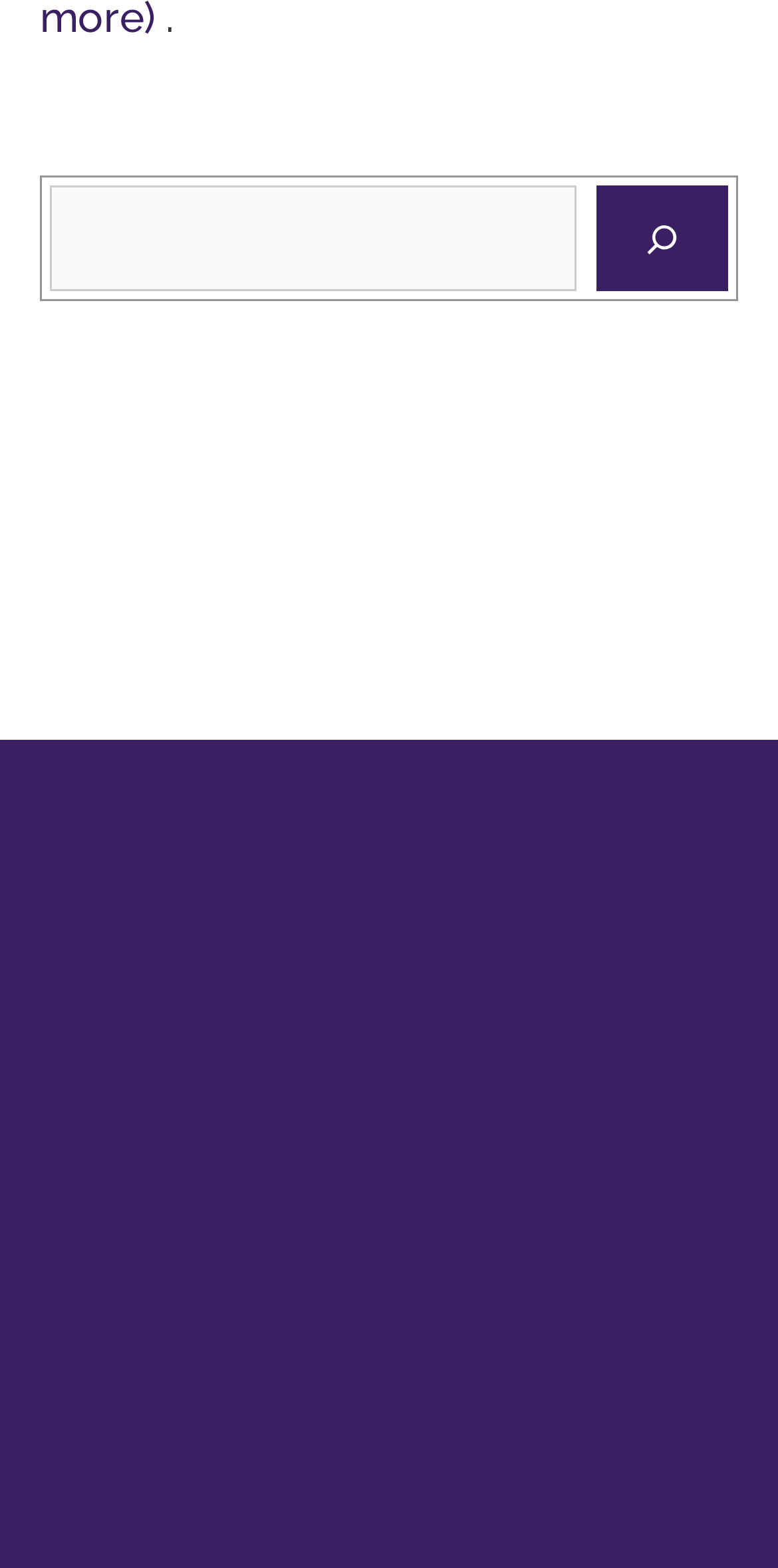Answer the question below in one word or phrase:
Who is the author of the text?

Stephanie